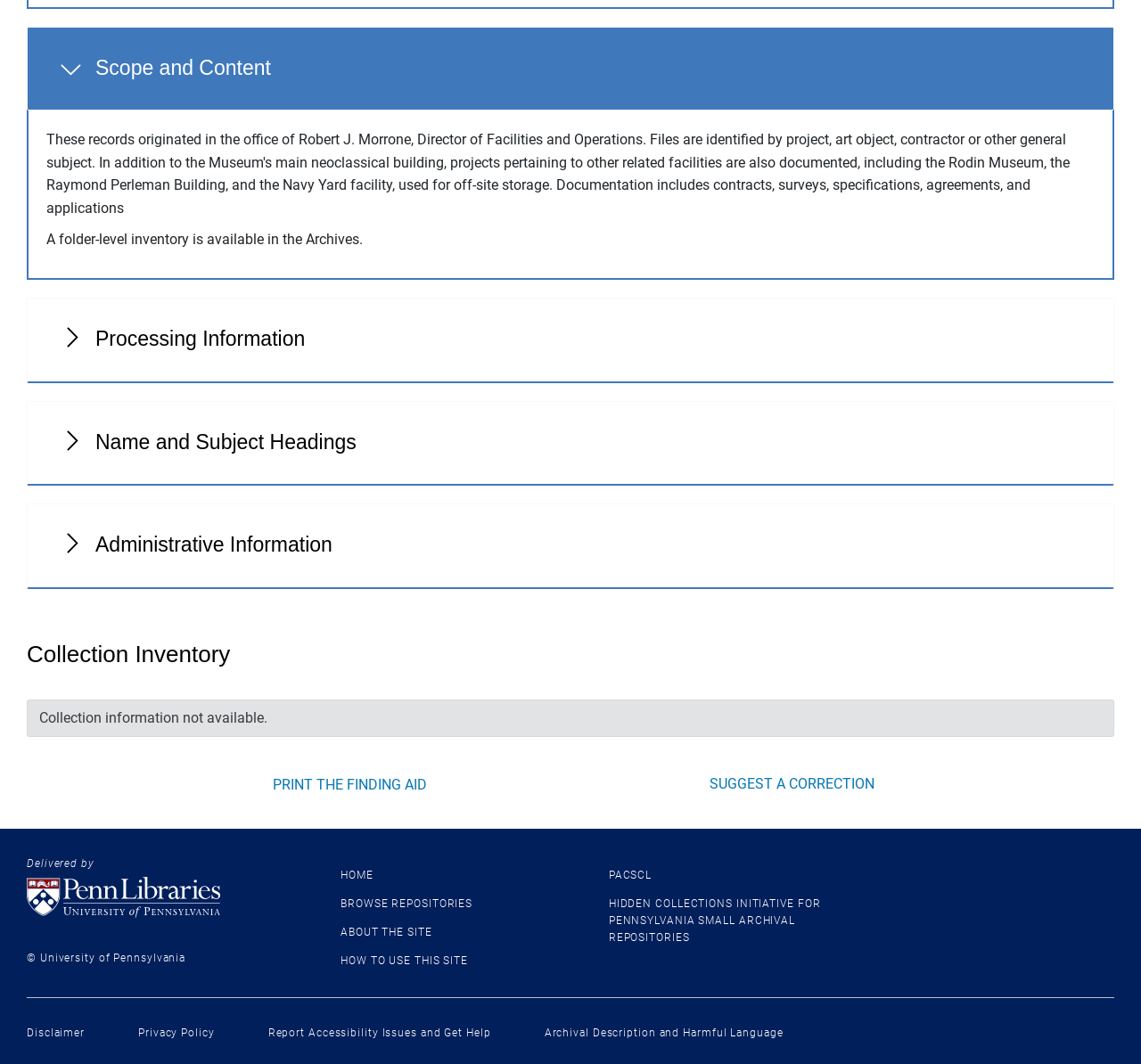Find the bounding box coordinates of the element to click in order to complete this instruction: "Sign up for the newsletter". The bounding box coordinates must be four float numbers between 0 and 1, denoted as [left, top, right, bottom].

None